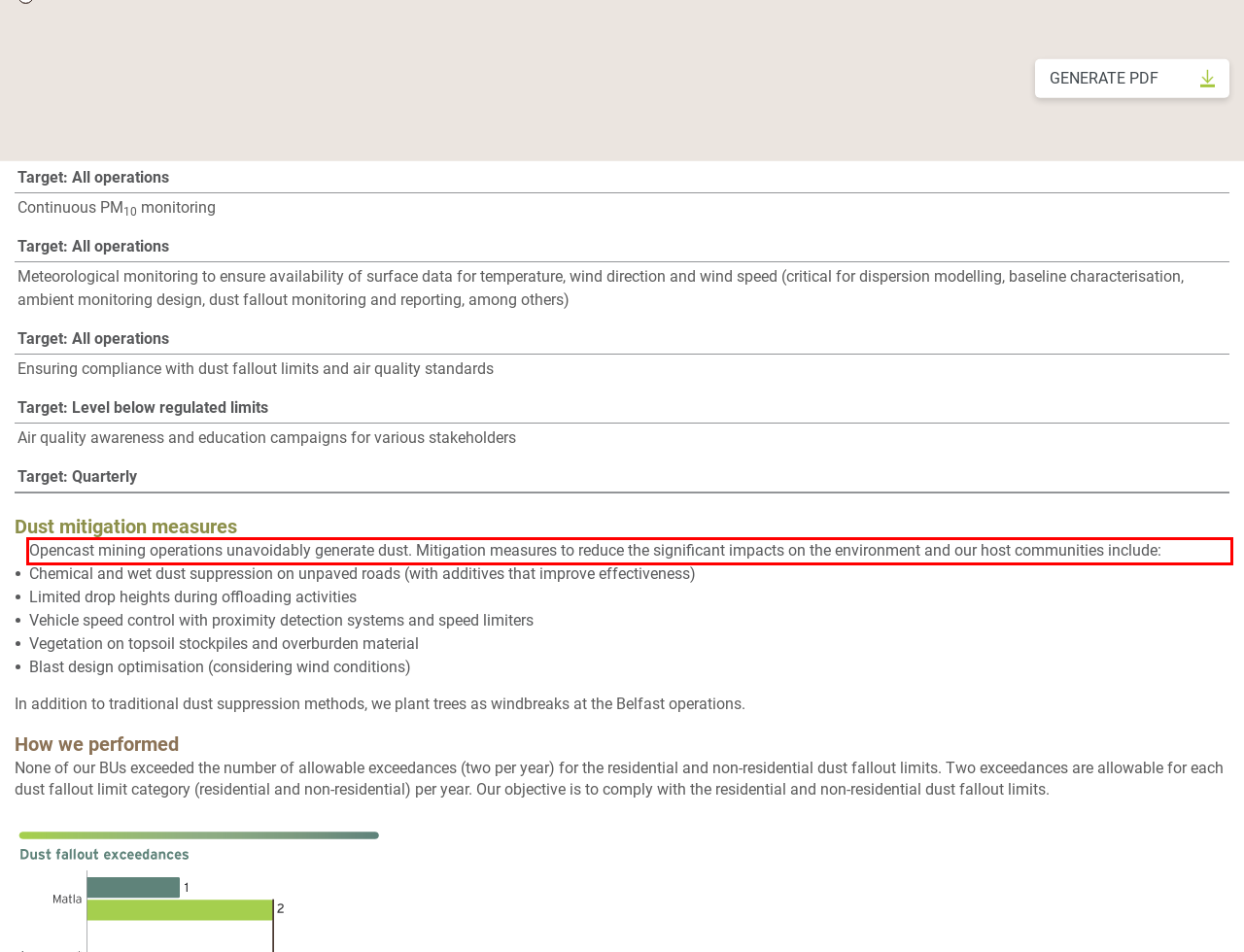Your task is to recognize and extract the text content from the UI element enclosed in the red bounding box on the webpage screenshot.

Opencast mining operations unavoidably generate dust. Mitigation measures to reduce the significant impacts on the environment and our host communities include: